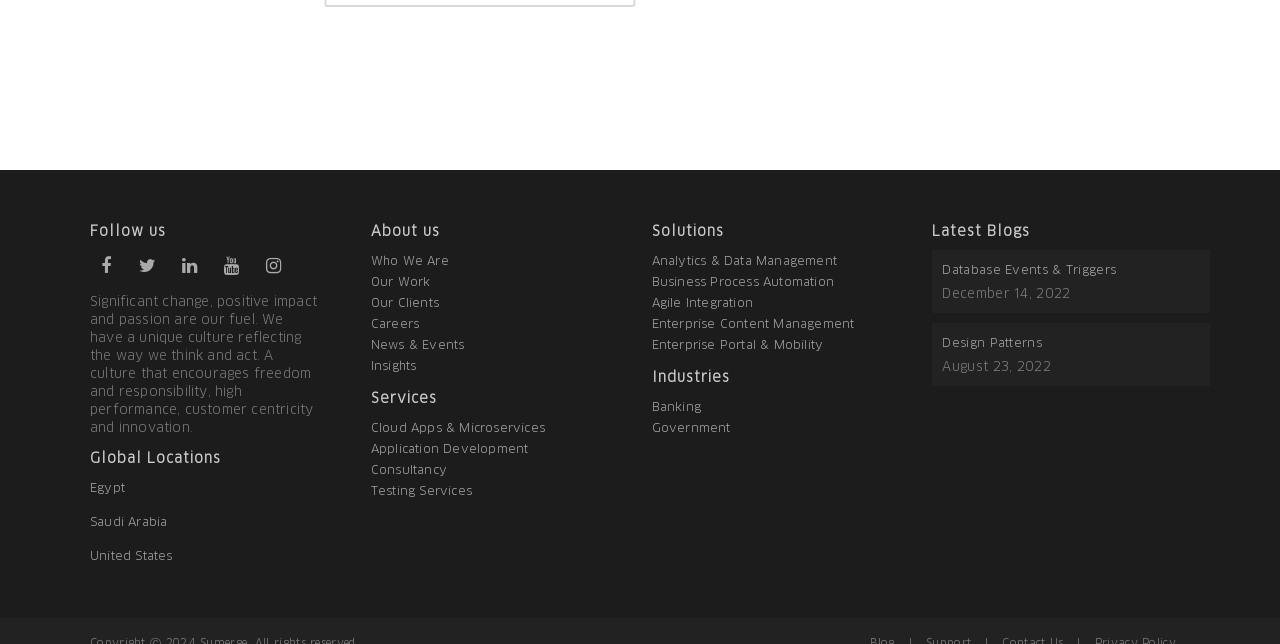Please mark the bounding box coordinates of the area that should be clicked to carry out the instruction: "Learn more about our work".

[0.29, 0.428, 0.336, 0.448]